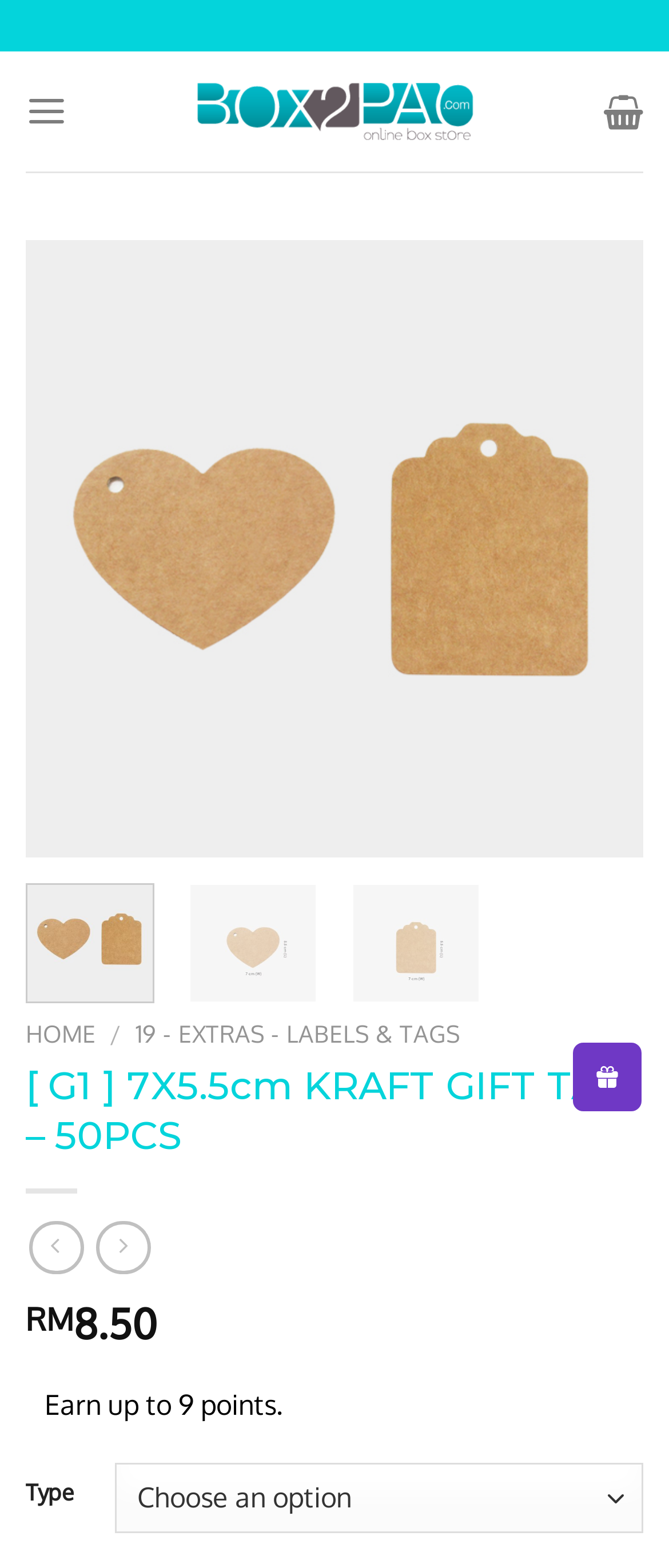Produce an extensive caption that describes everything on the webpage.

This webpage appears to be a product page for plain kraft paper card labels, also known as gift hang tags, with 50 pieces per pack. 

At the top left, there is a link to the website's homepage, "BOX2PAC – Malaysia Online Box Store", accompanied by an image of the website's logo. Next to it, there is a menu link. On the top right, there is a shopping cart icon.

Below the top section, there is a large figure that takes up most of the page's width, containing a product image. Above the product image, there are navigation buttons, "Previous" and "Next", which are likely used to browse through product images.

To the left of the product image, there is a navigation menu with links to "HOME" and "19 - EXTRAS - LABELS & TAGS". Below the navigation menu, there is a heading that displays the product name, "[ G1 ] 7X5.5cm KRAFT GIFT TAG – 50PCS".

On the right side of the product image, there are several links and static text elements. There are two icons, a heart and a star, which may be used for favoriting or rating the product. The product price, "RM 8.50", is displayed, along with information about earning points. 

At the bottom of the page, there is a static text element that says "Type", and a combobox with the same label, which may be used to select a product variation.